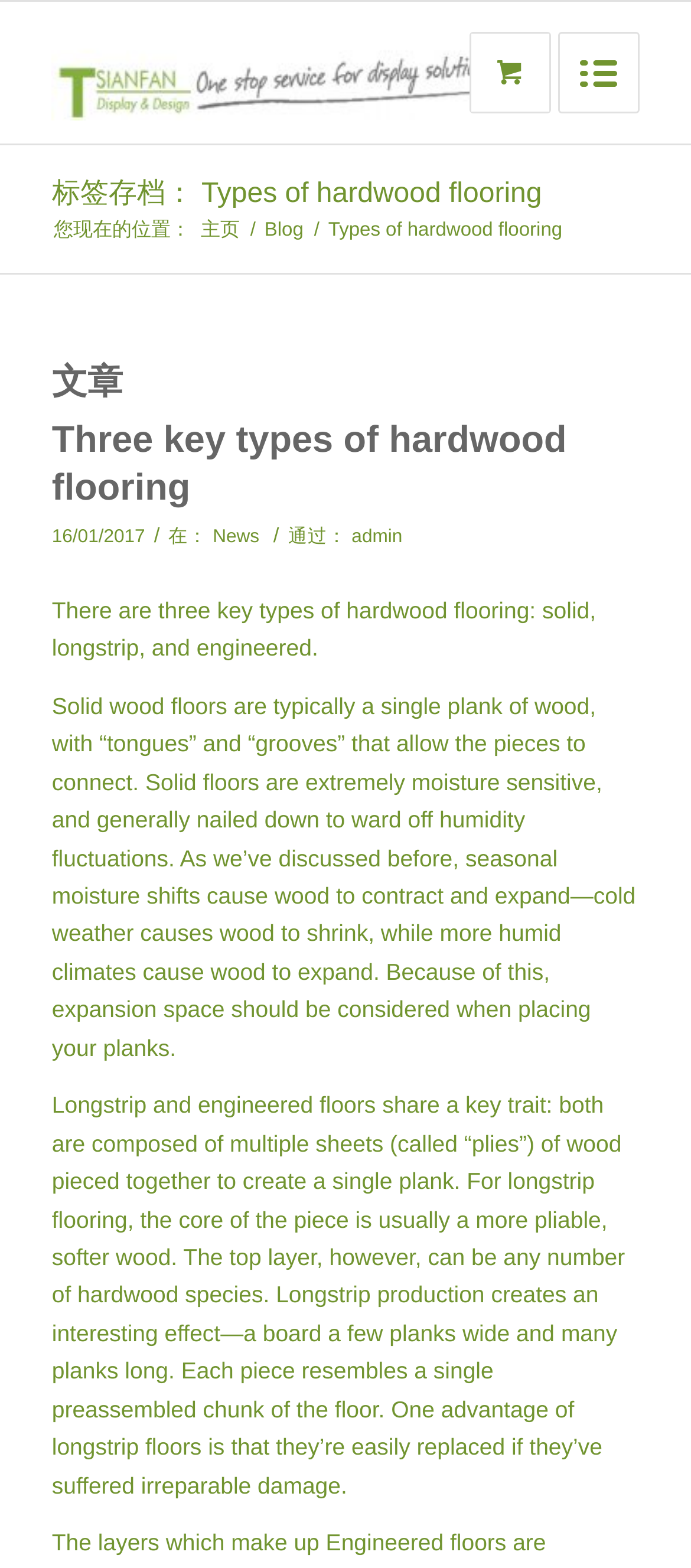What is the date of the article?
Based on the screenshot, give a detailed explanation to answer the question.

The date of the article is mentioned in the time element, which is '16/01/2017'. This is located below the heading 'Three key types of hardwood flooring'.